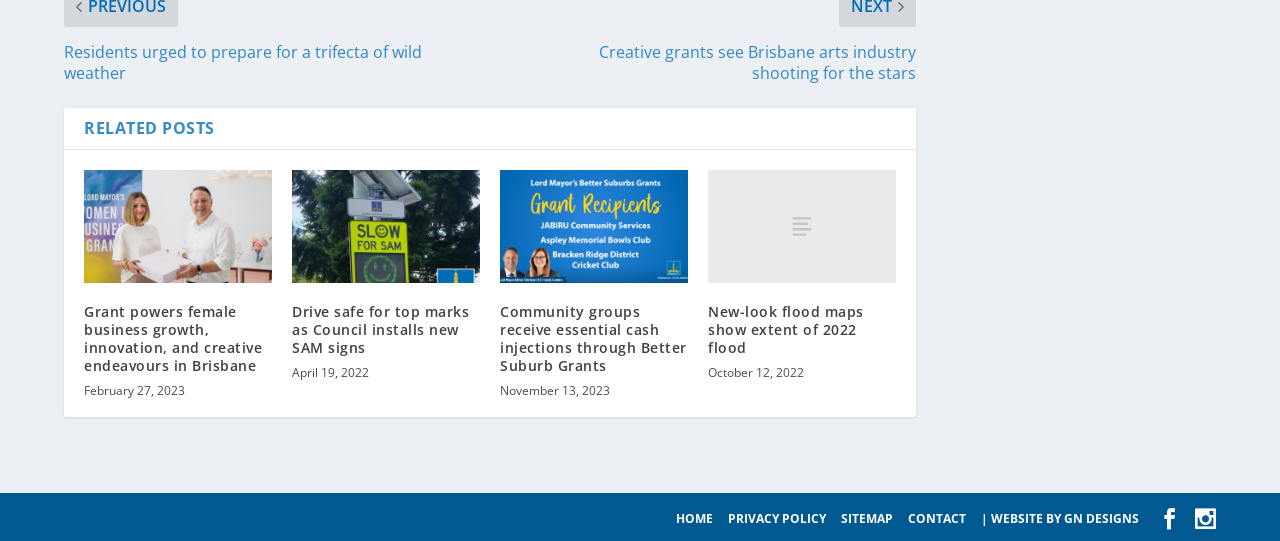Identify the bounding box coordinates for the region of the element that should be clicked to carry out the instruction: "Click on 'Grant powers female business growth, innovation, and creative endeavours in Brisbane'". The bounding box coordinates should be four float numbers between 0 and 1, i.e., [left, top, right, bottom].

[0.066, 0.314, 0.212, 0.522]